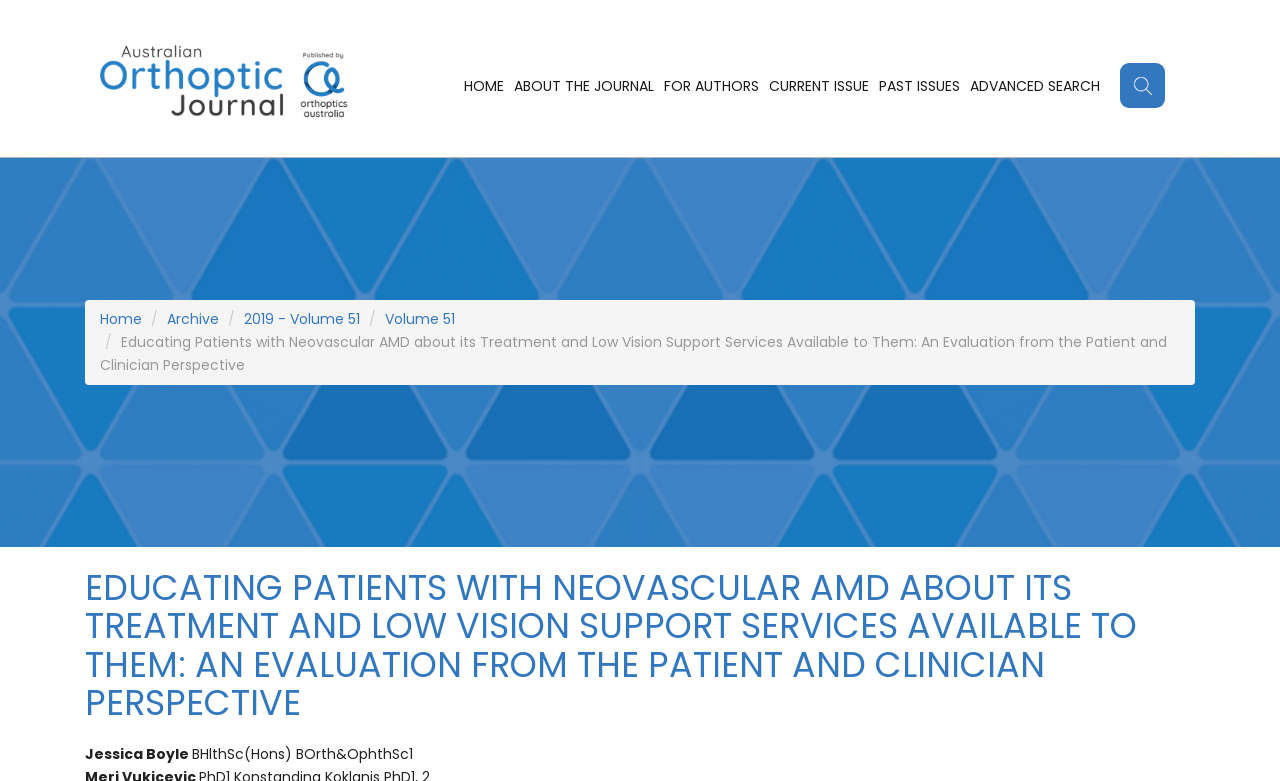Please locate the bounding box coordinates for the element that should be clicked to achieve the following instruction: "Go to HOME page". Ensure the coordinates are given as four float numbers between 0 and 1, i.e., [left, top, right, bottom].

None